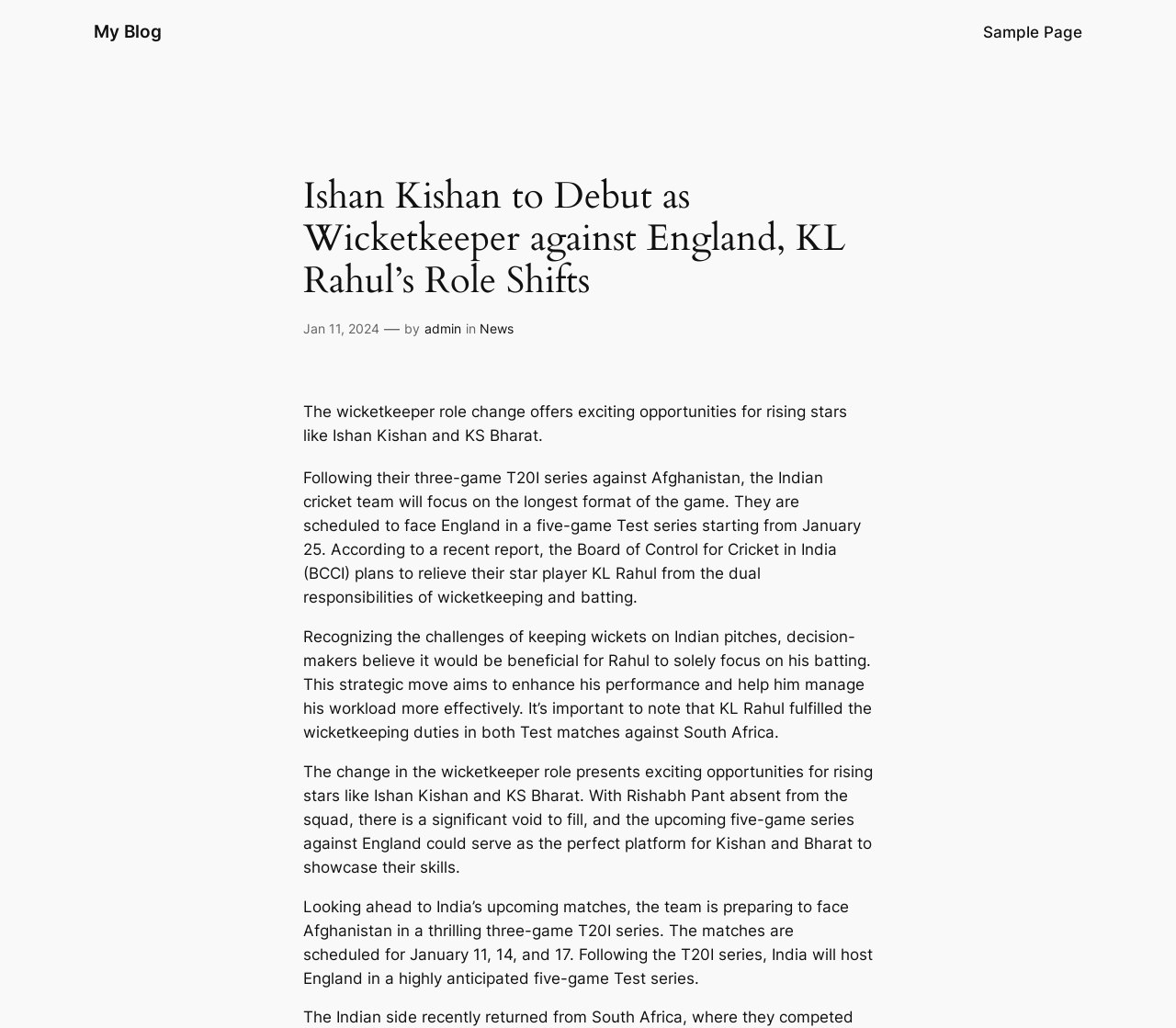Using floating point numbers between 0 and 1, provide the bounding box coordinates in the format (top-left x, top-left y, bottom-right x, bottom-right y). Locate the UI element described here: admin

[0.361, 0.312, 0.392, 0.327]